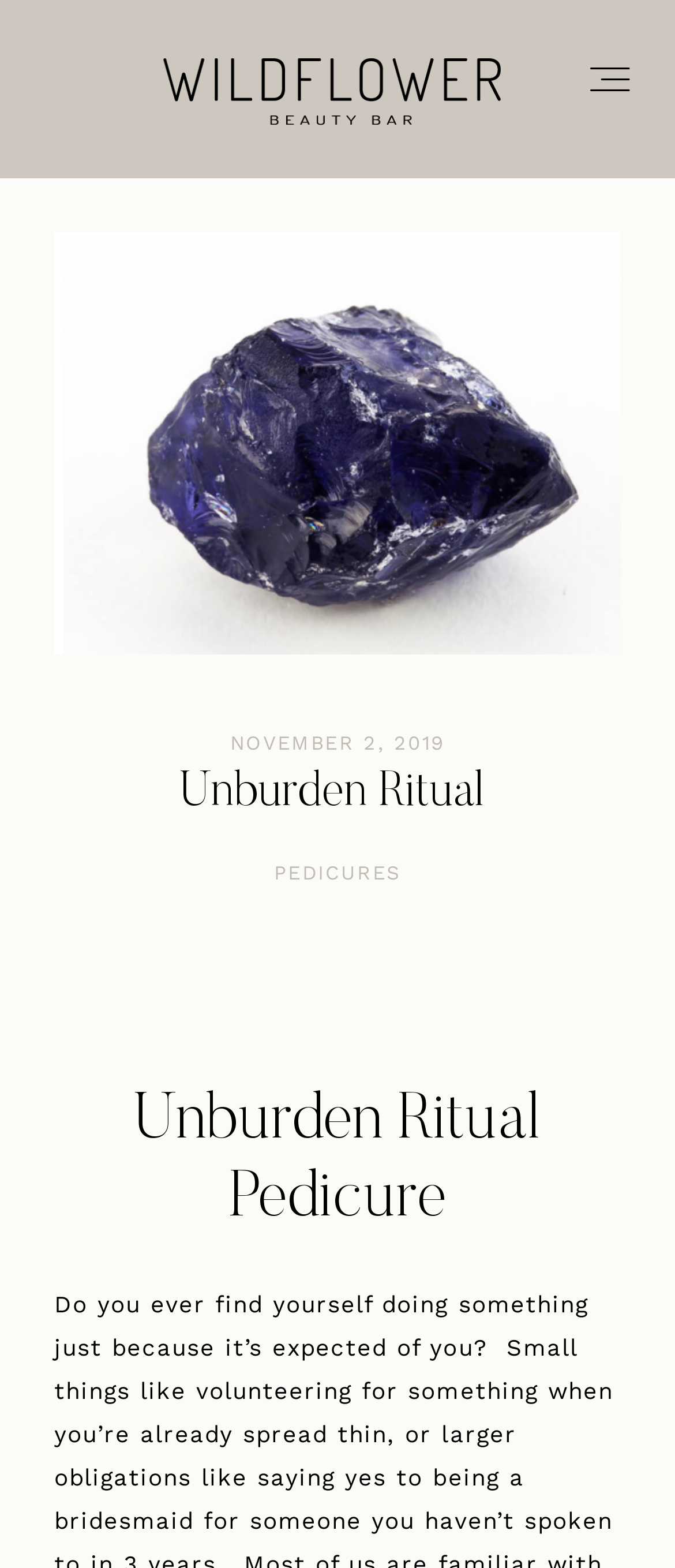Carefully examine the image and provide an in-depth answer to the question: What is the date of the latest article?

The date of the latest article can be found in the static text element 'NOVEMBER 2, 2019' which is a child of the link element with no text.